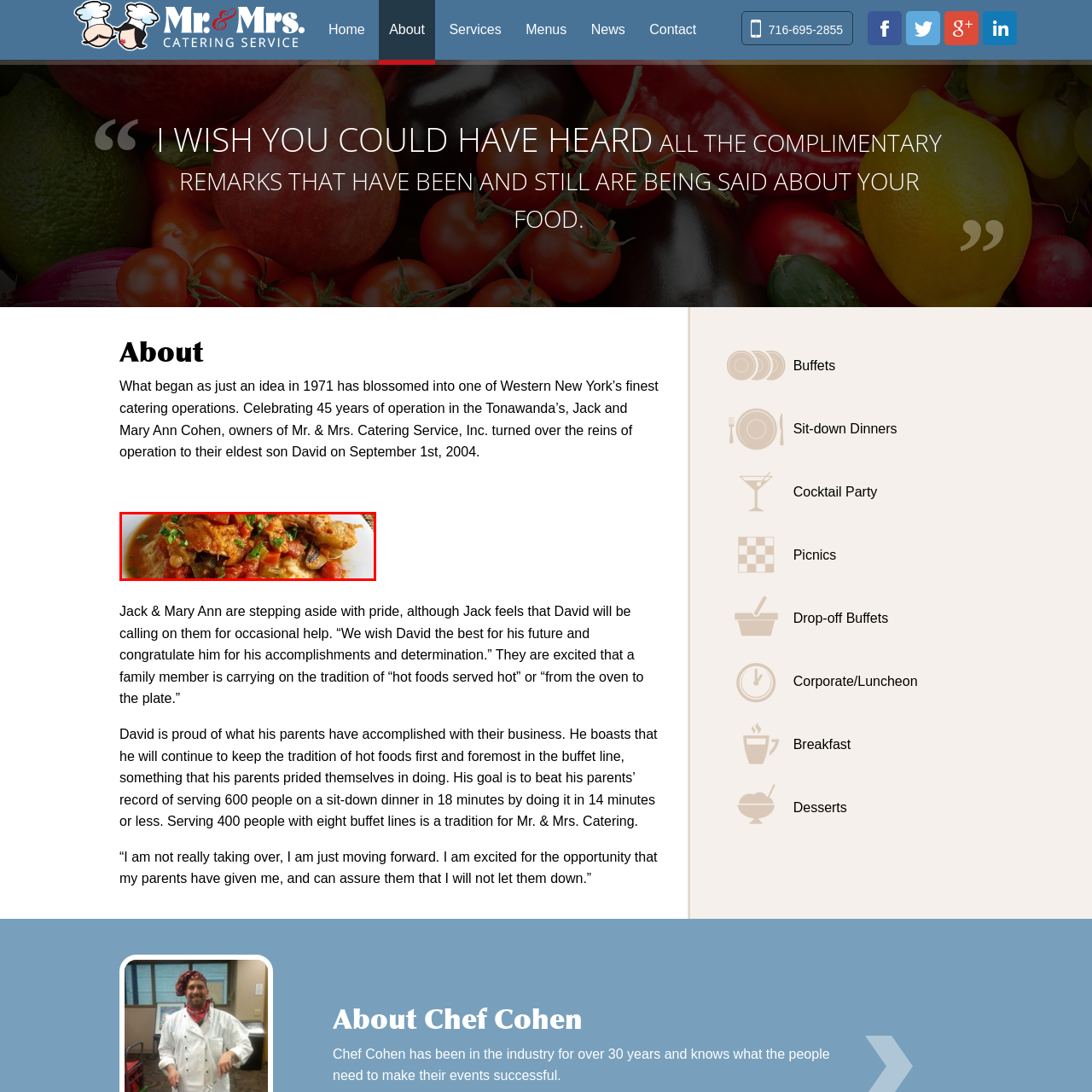Examine the picture highlighted with a red border, What type of protein is used in the dish? Please respond with a single word or phrase.

Chicken